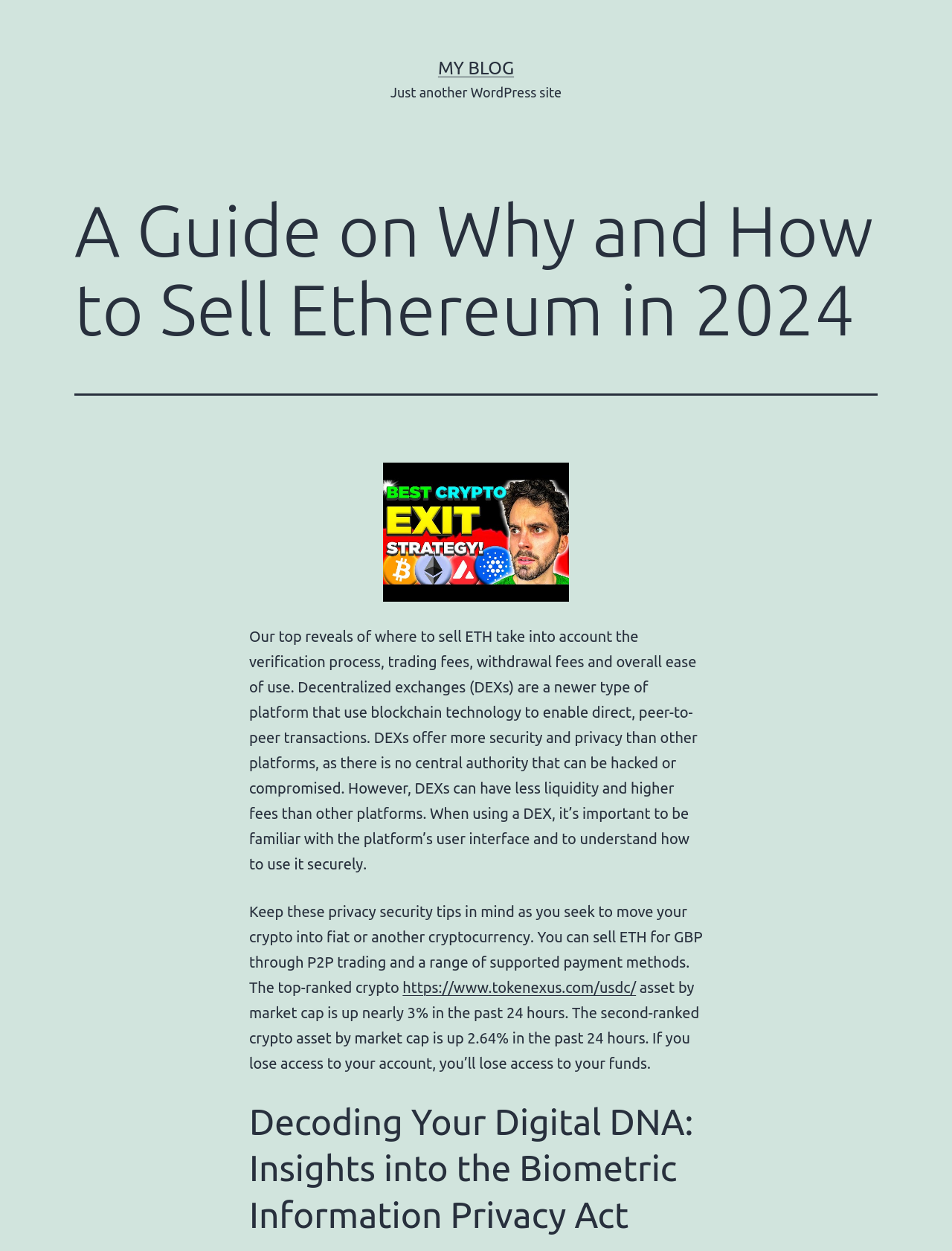Extract the primary heading text from the webpage.

A Guide on Why and How to Sell Ethereum in 2024